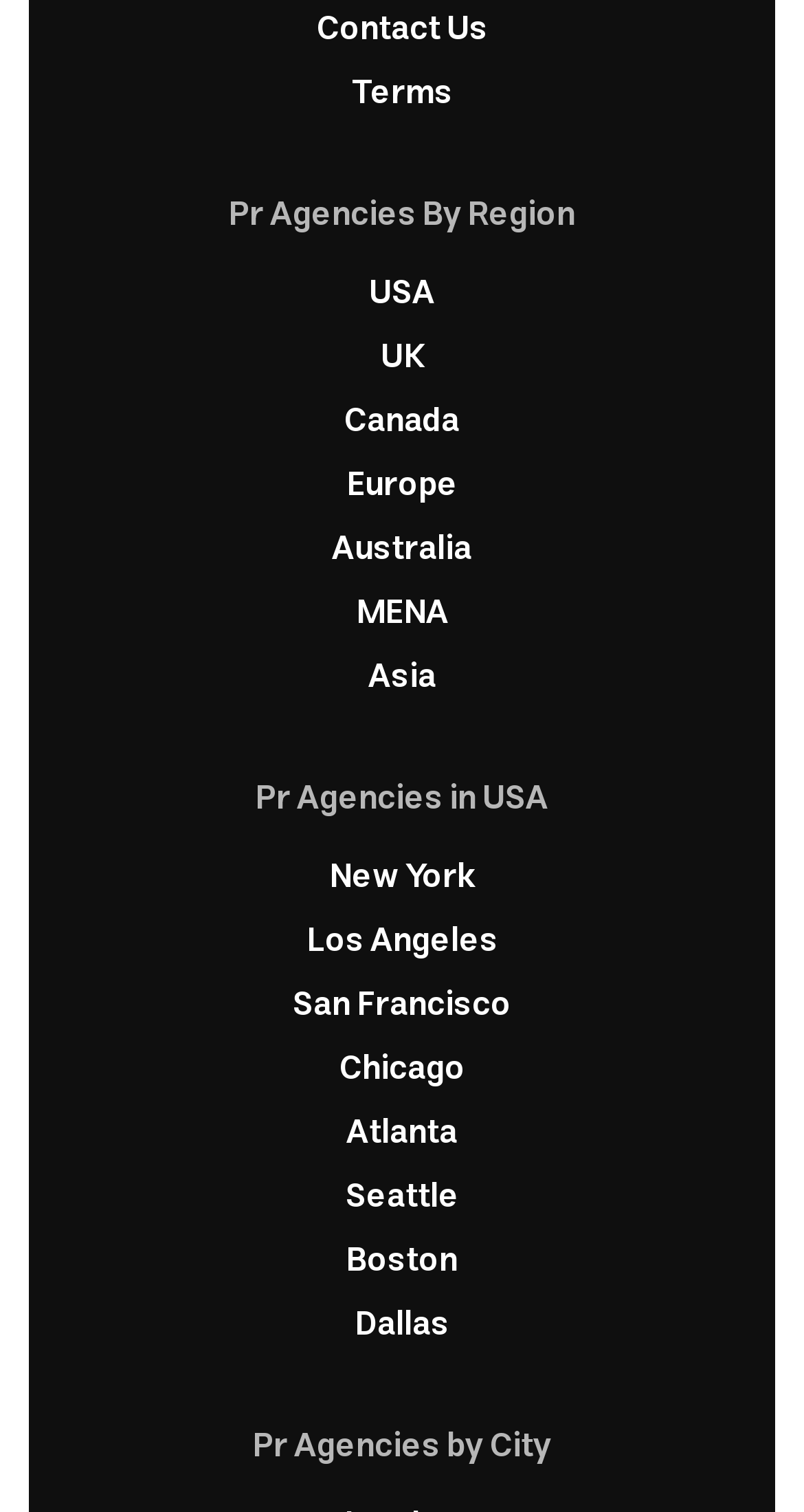What is the last region listed?
Offer a detailed and full explanation in response to the question.

I looked at the links under the 'Pr Agencies By Region' heading and found that the last region listed is Asia.